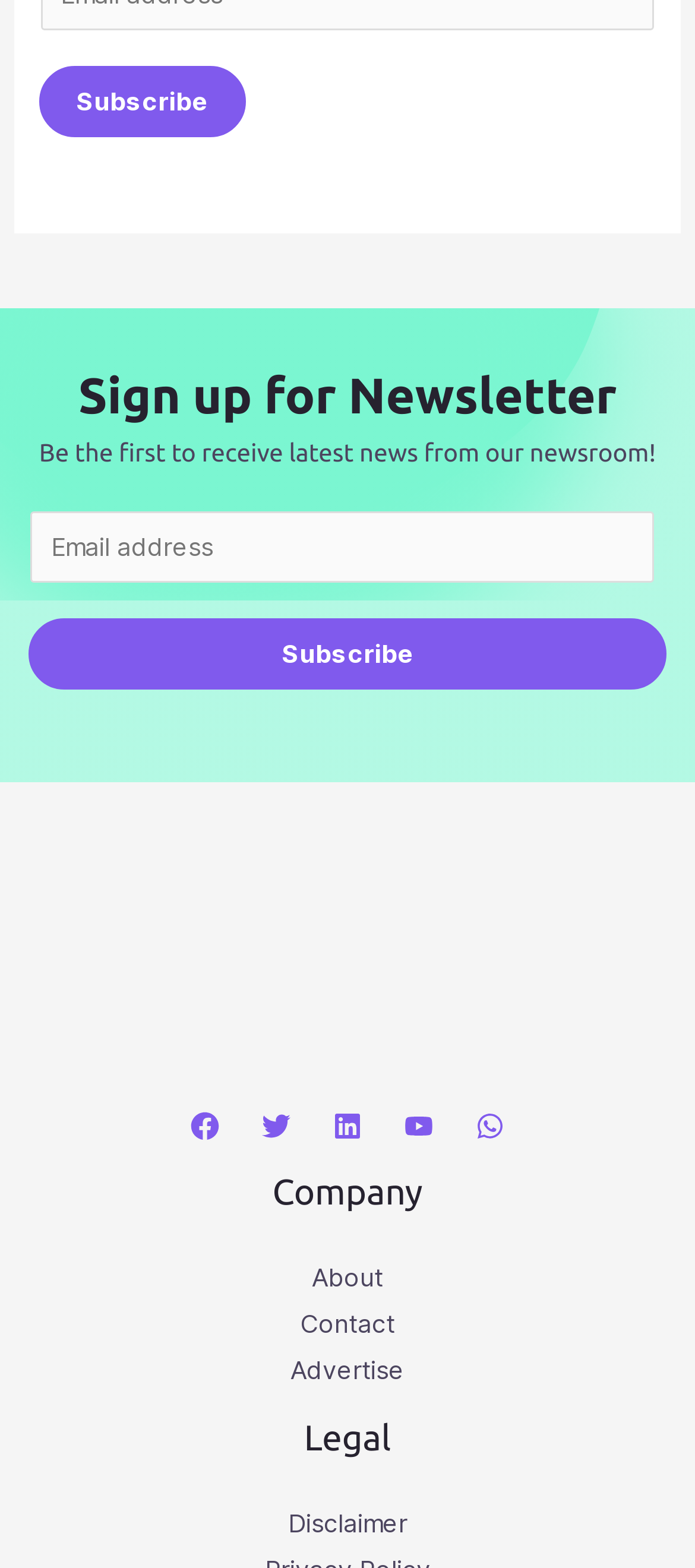Answer the following query with a single word or phrase:
What is the last link in the legal section?

Disclaimer